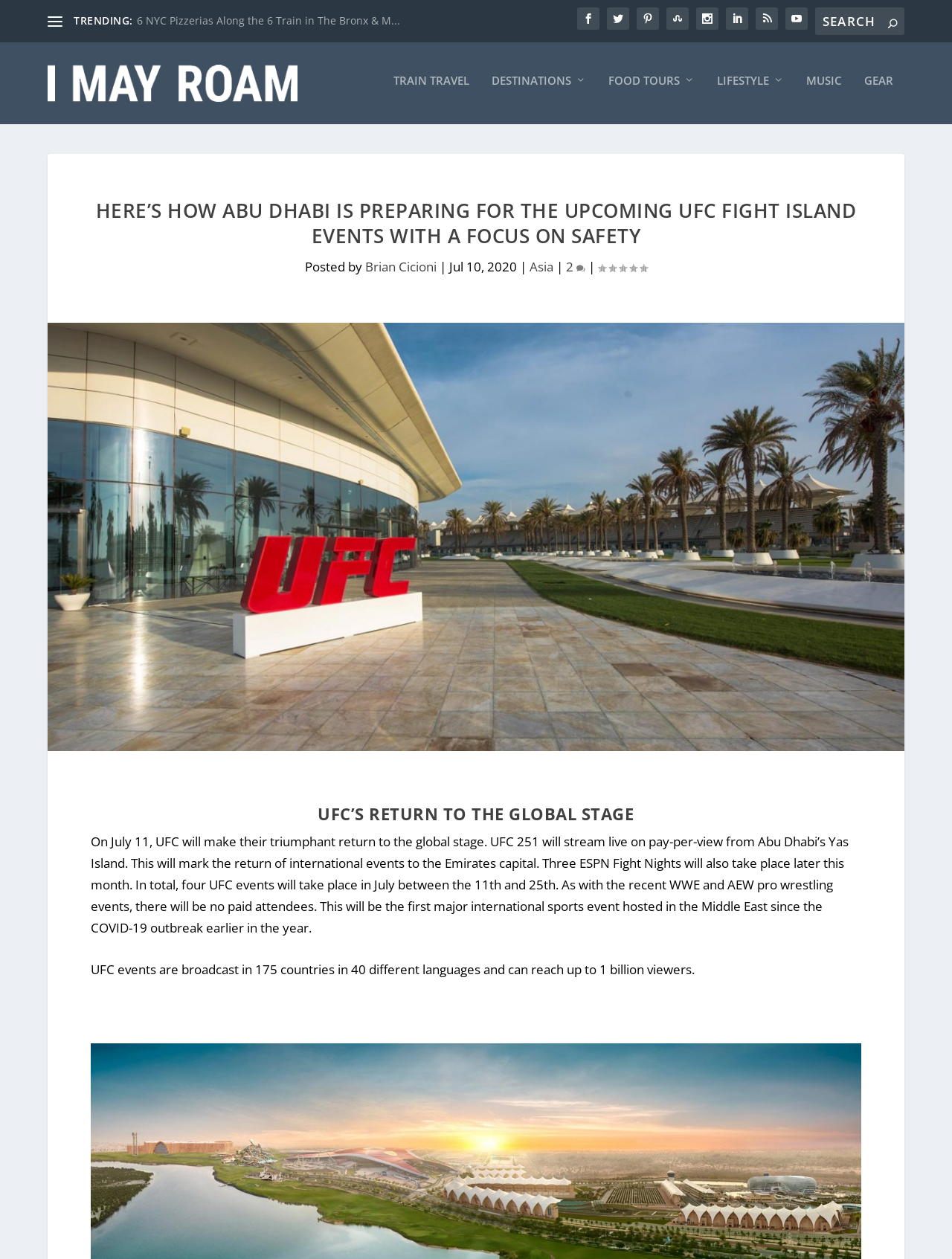What is the focus of Abu Dhabi's preparation for UFC Fight Island events?
We need a detailed and exhaustive answer to the question. Please elaborate.

The webpage mentions 'HERE’S HOW ABU DHABI IS PREPARING FOR THE UPCOMING UFC FIGHT ISLAND EVENTS WITH A FOCUS ON SAFETY' in a heading, indicating that the focus of Abu Dhabi's preparation is on safety.